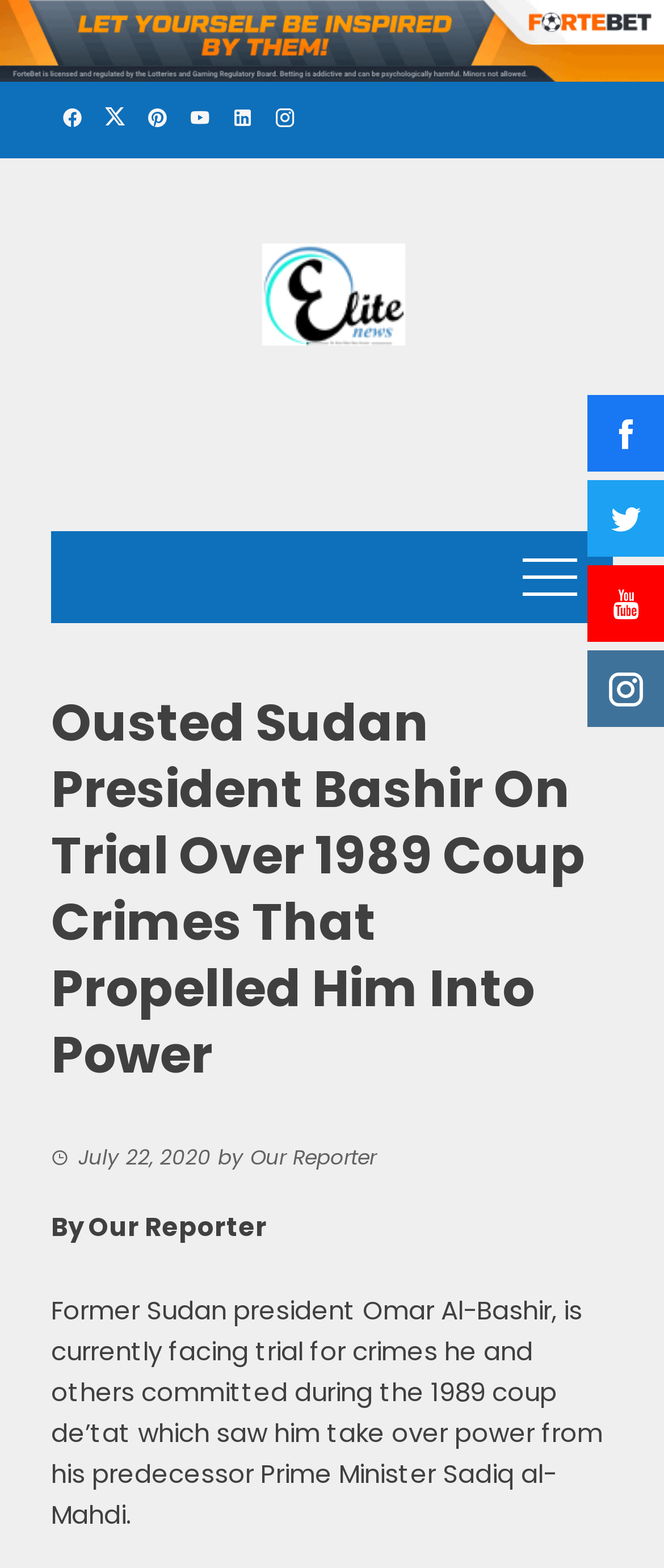Please provide a comprehensive response to the question based on the details in the image: What is Omar Al-Bashir facing trial for?

According to the webpage, Omar Al-Bashir, the former Sudan president, is currently facing trial for crimes he and others committed during the 1989 coup de’tat which saw him take over power from his predecessor Prime Minister Sadiq al-Mahdi.